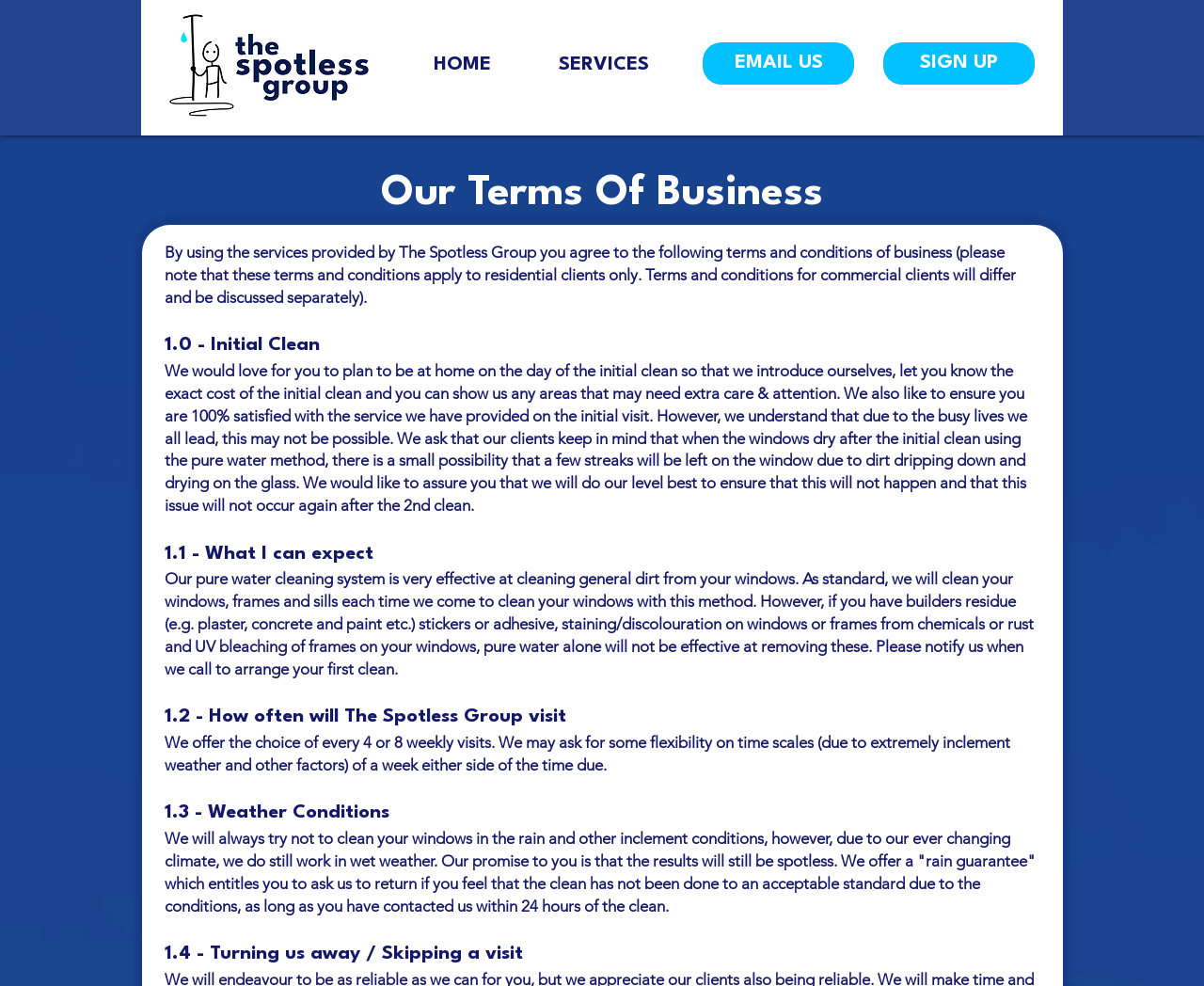Given the description of the UI element: "EMAIL US", predict the bounding box coordinates in the form of [left, top, right, bottom], with each value being a float between 0 and 1.

[0.584, 0.043, 0.709, 0.086]